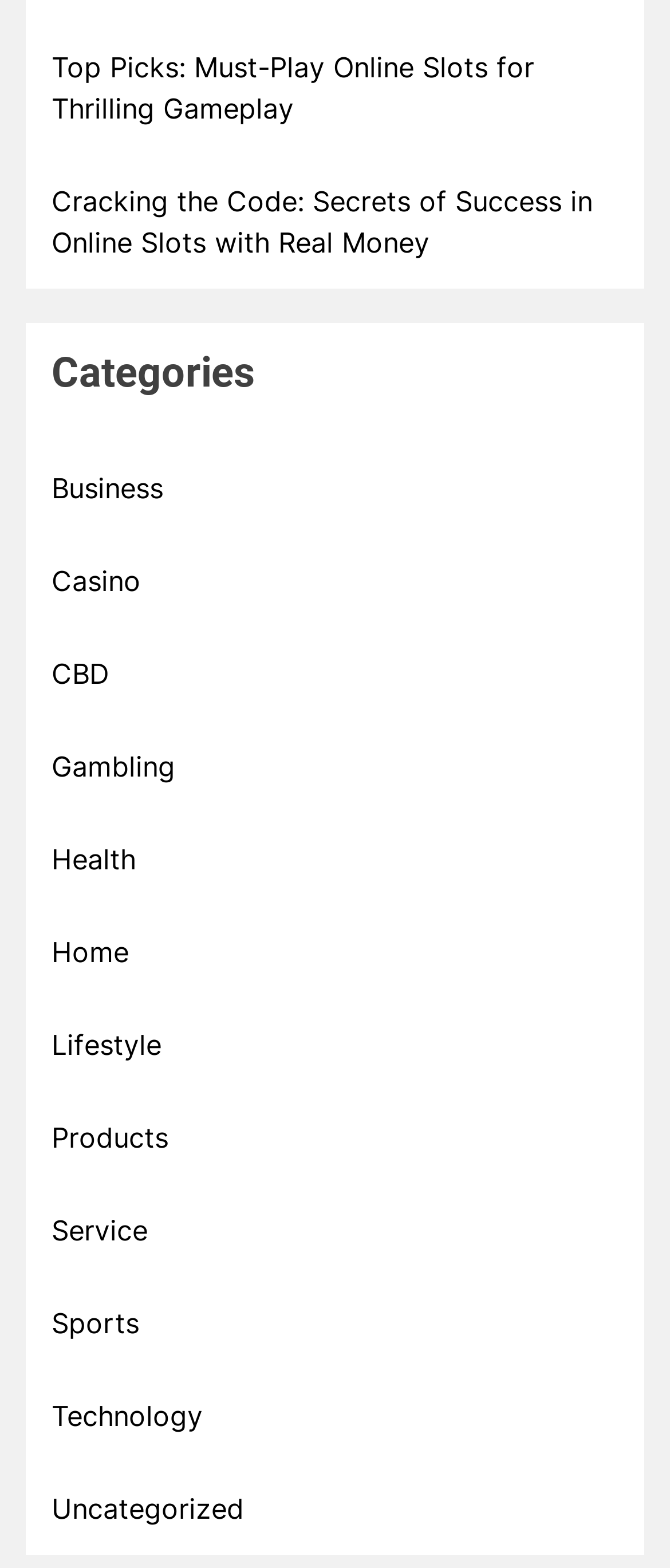Determine the bounding box coordinates for the area that needs to be clicked to fulfill this task: "show page source". The coordinates must be given as four float numbers between 0 and 1, i.e., [left, top, right, bottom].

None